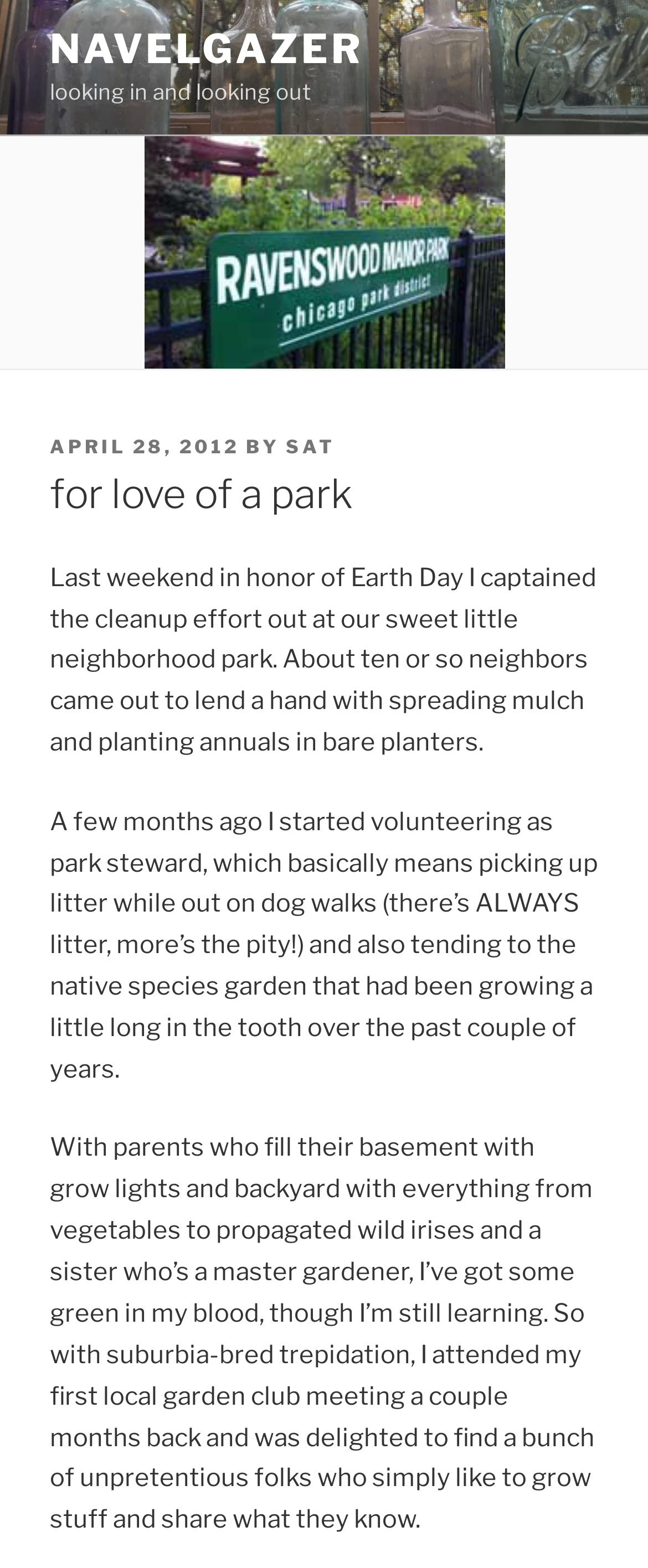What is the author's role in the park?
Using the image provided, answer with just one word or phrase.

park steward